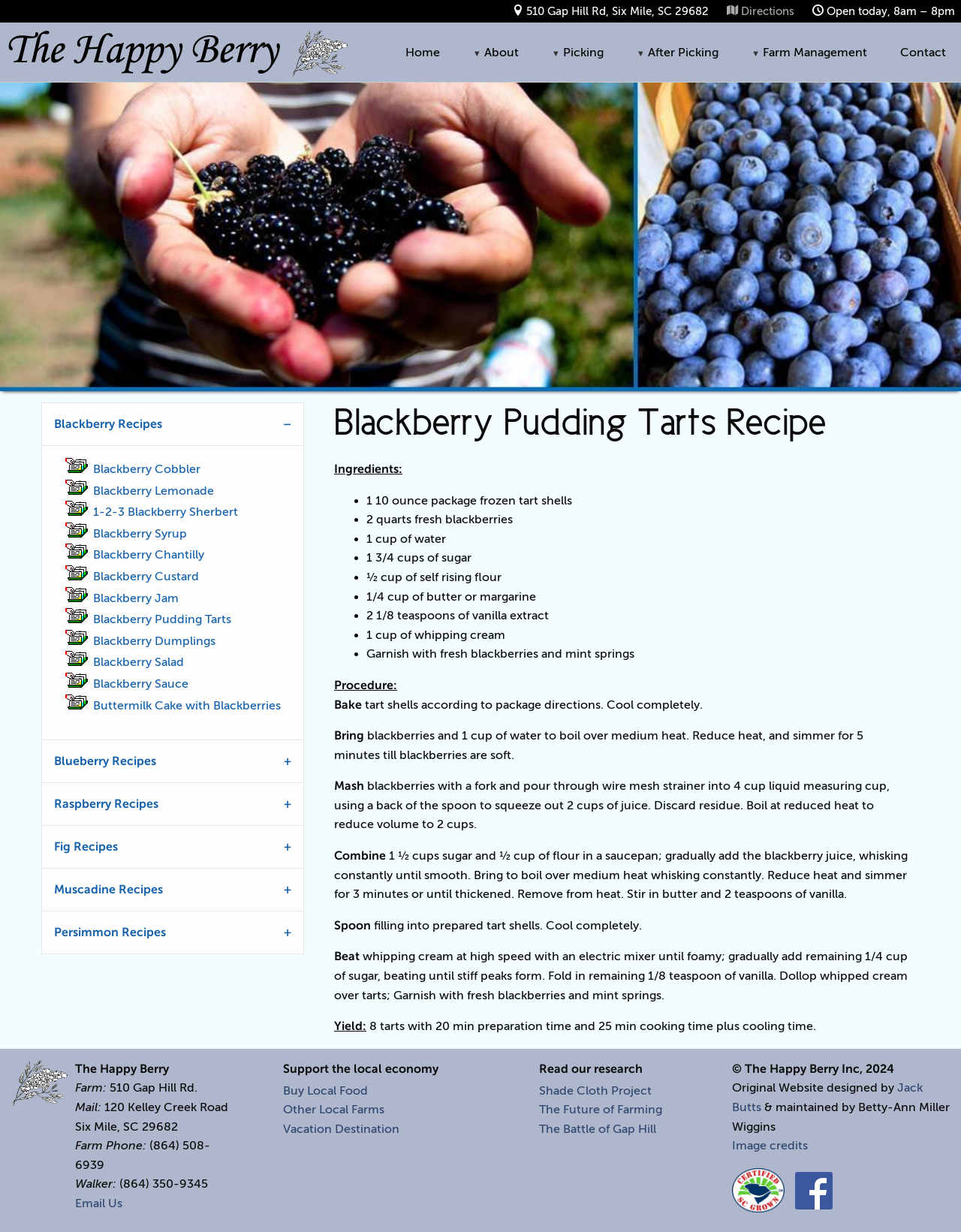Locate the heading on the webpage and return its text.

Blackberry Pudding Tarts Recipe